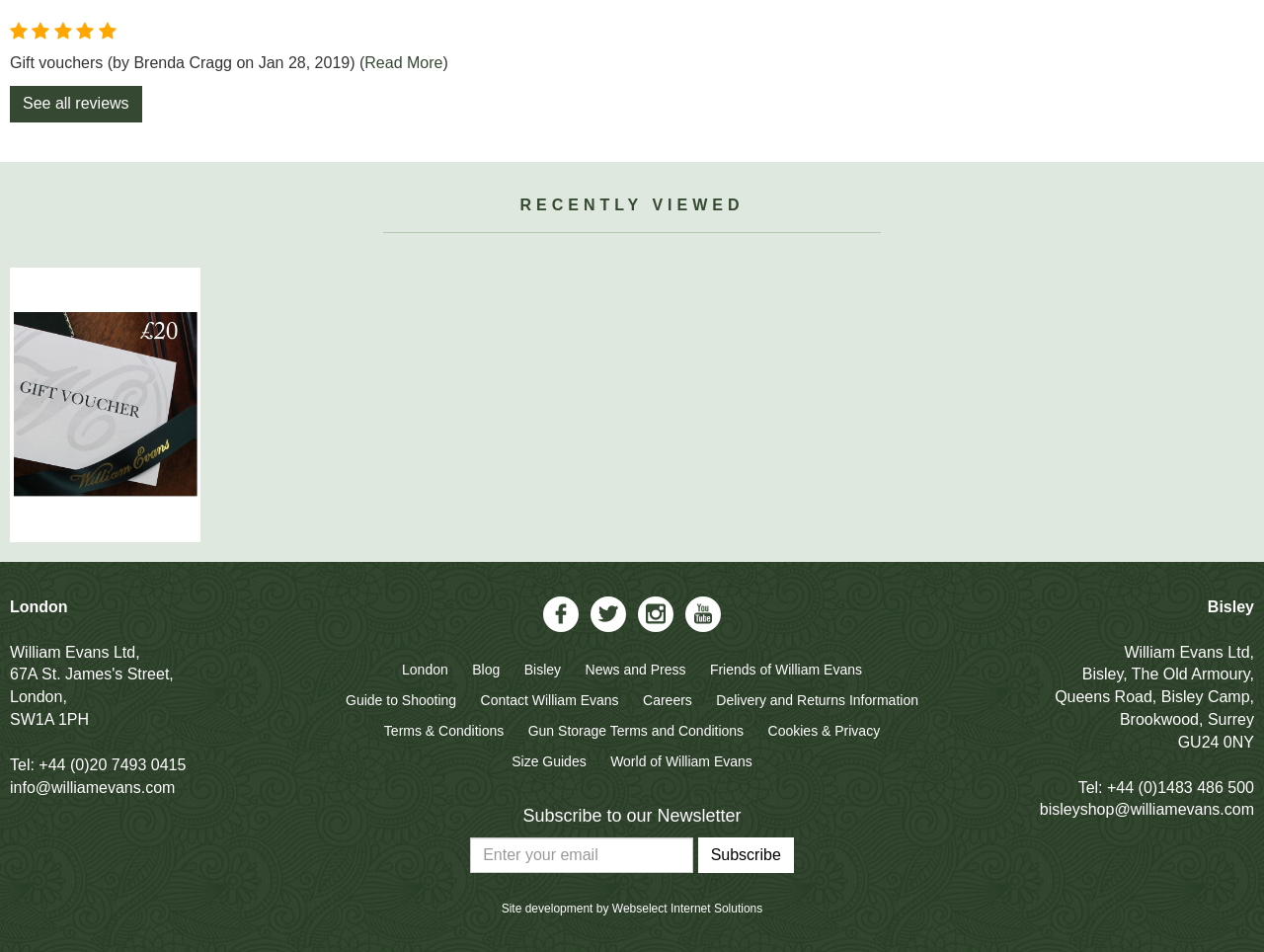Provide a one-word or short-phrase response to the question:
How many social media links are there?

4